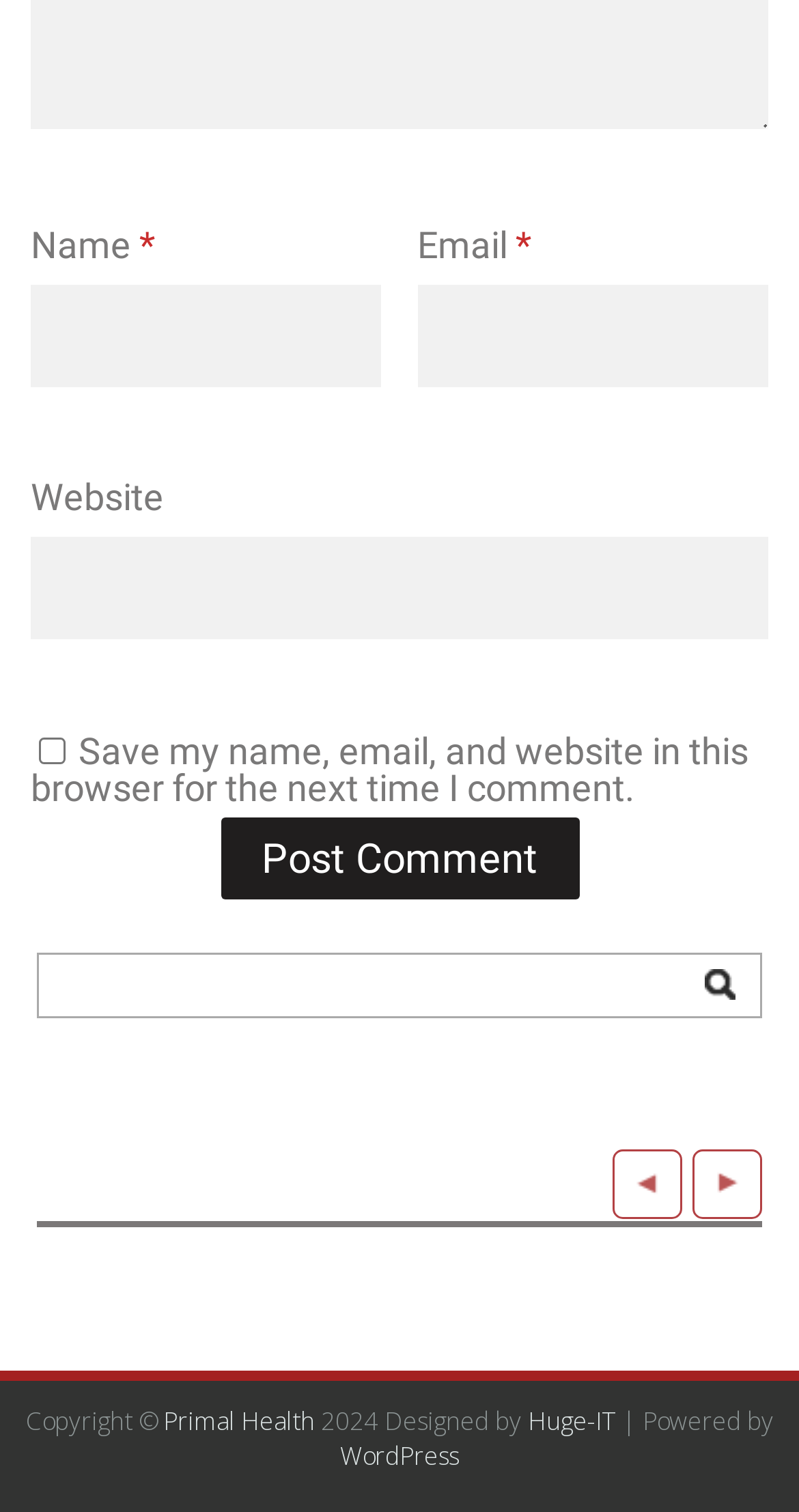Provide a thorough and detailed response to the question by examining the image: 
What is the name of the platform powering the website?

The website's footer section contains a link labeled 'WordPress', which suggests that WordPress is the platform powering the website.